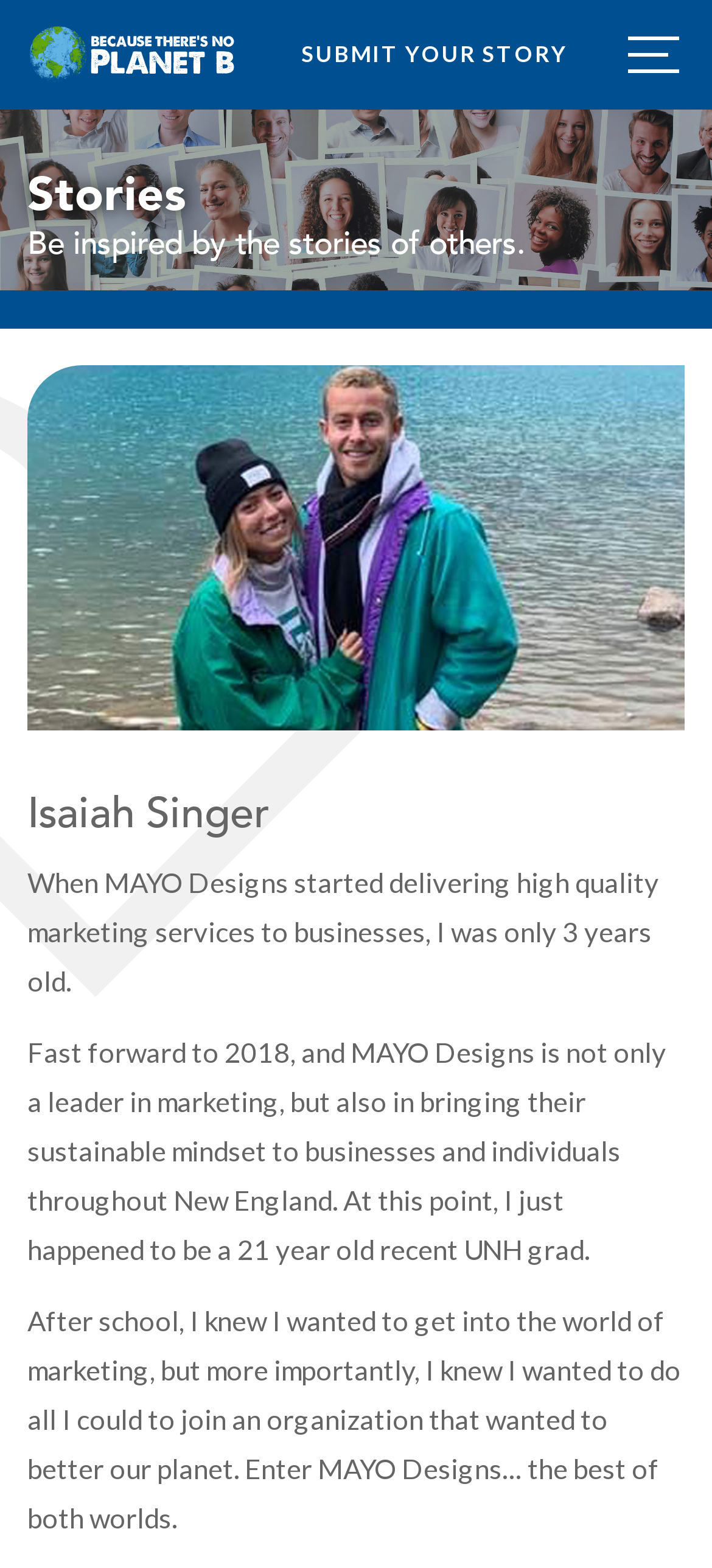How old was Isaiah Singer when he joined MAYO Designs?
Offer a detailed and full explanation in response to the question.

By reading the StaticText elements, I found a sentence that mentions 'I just happened to be a 21 year old recent UNH grad' when Isaiah Singer joined MAYO Designs, which provides the answer to this question.